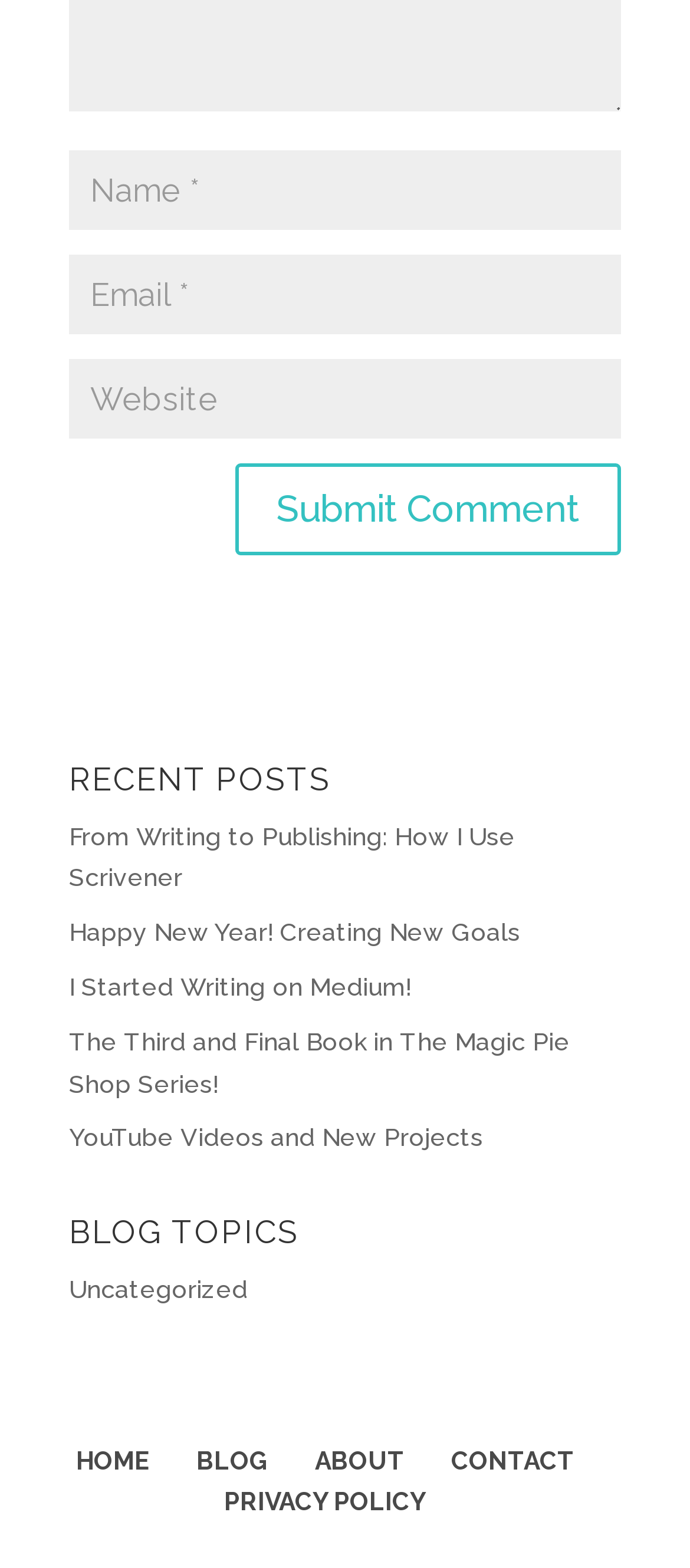What is the last link in the navigation menu?
Please provide a single word or phrase in response based on the screenshot.

PRIVACY POLICY